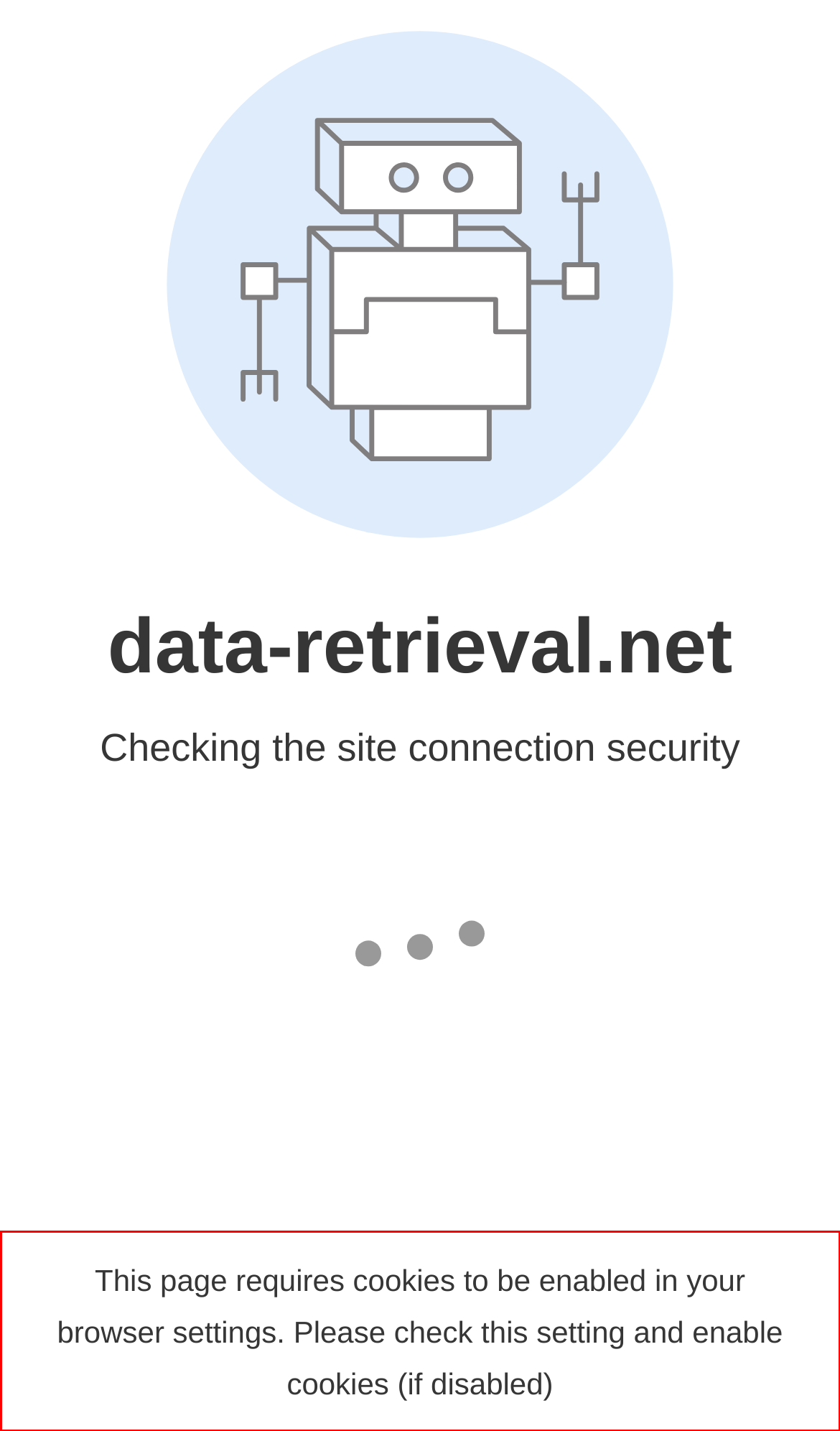Identify the text inside the red bounding box in the provided webpage screenshot and transcribe it.

This page requires cookies to be enabled in your browser settings. Please check this setting and enable cookies (if disabled)